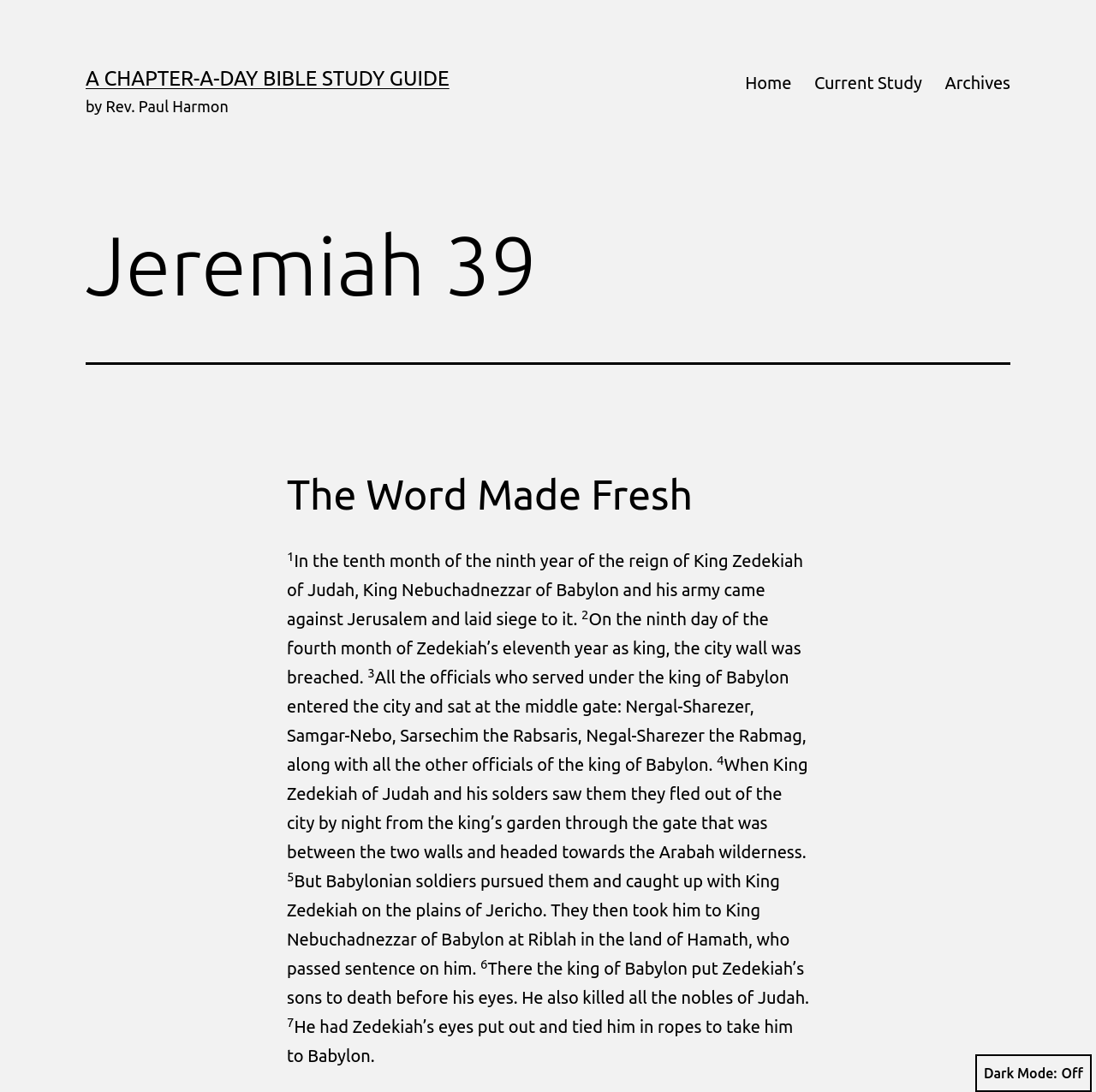What is the purpose of the button at the bottom of the page?
Examine the image and give a concise answer in one word or a short phrase.

To toggle dark mode